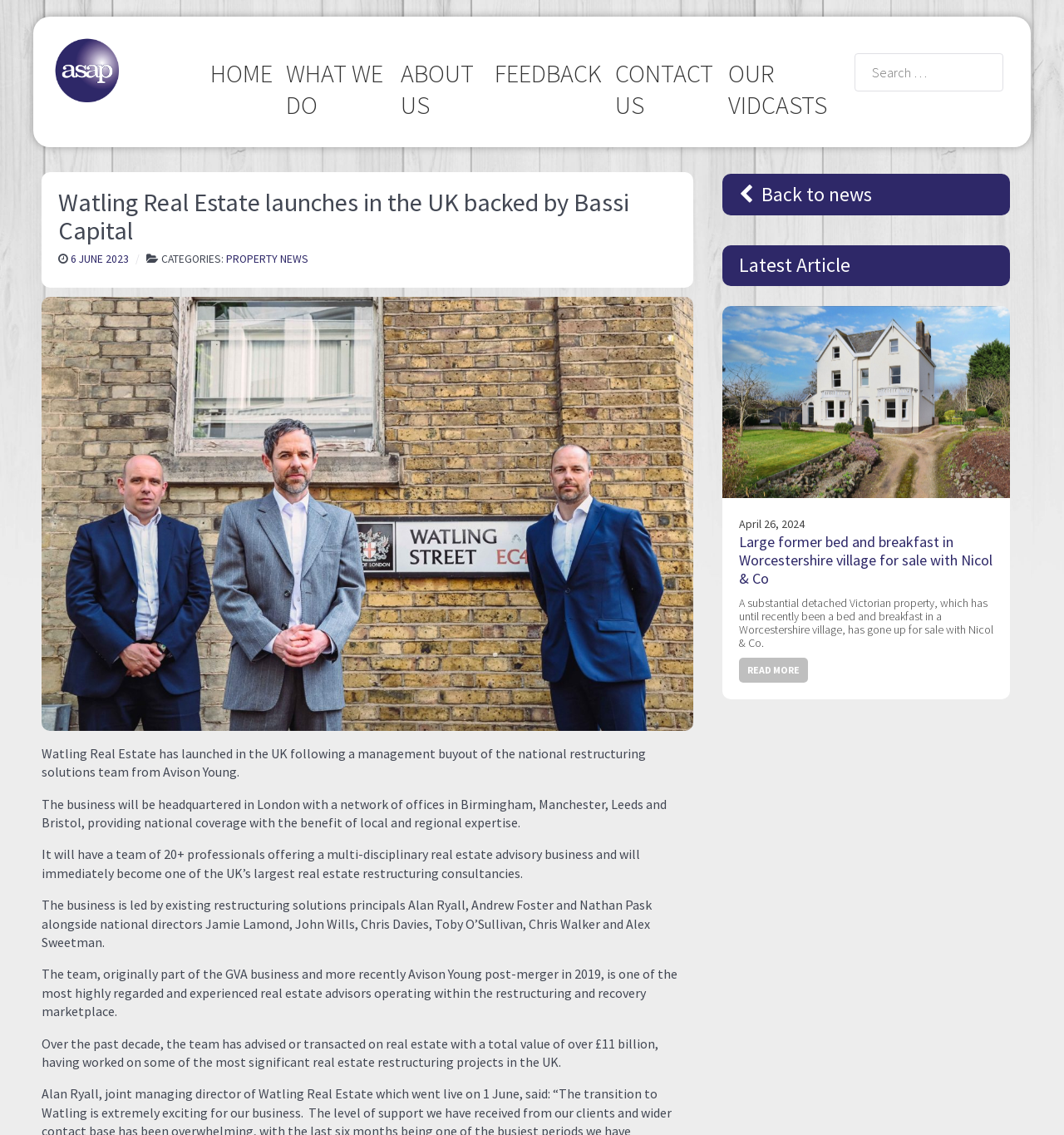How many professionals are in the Watling Real Estate team?
Refer to the image and respond with a one-word or short-phrase answer.

20+